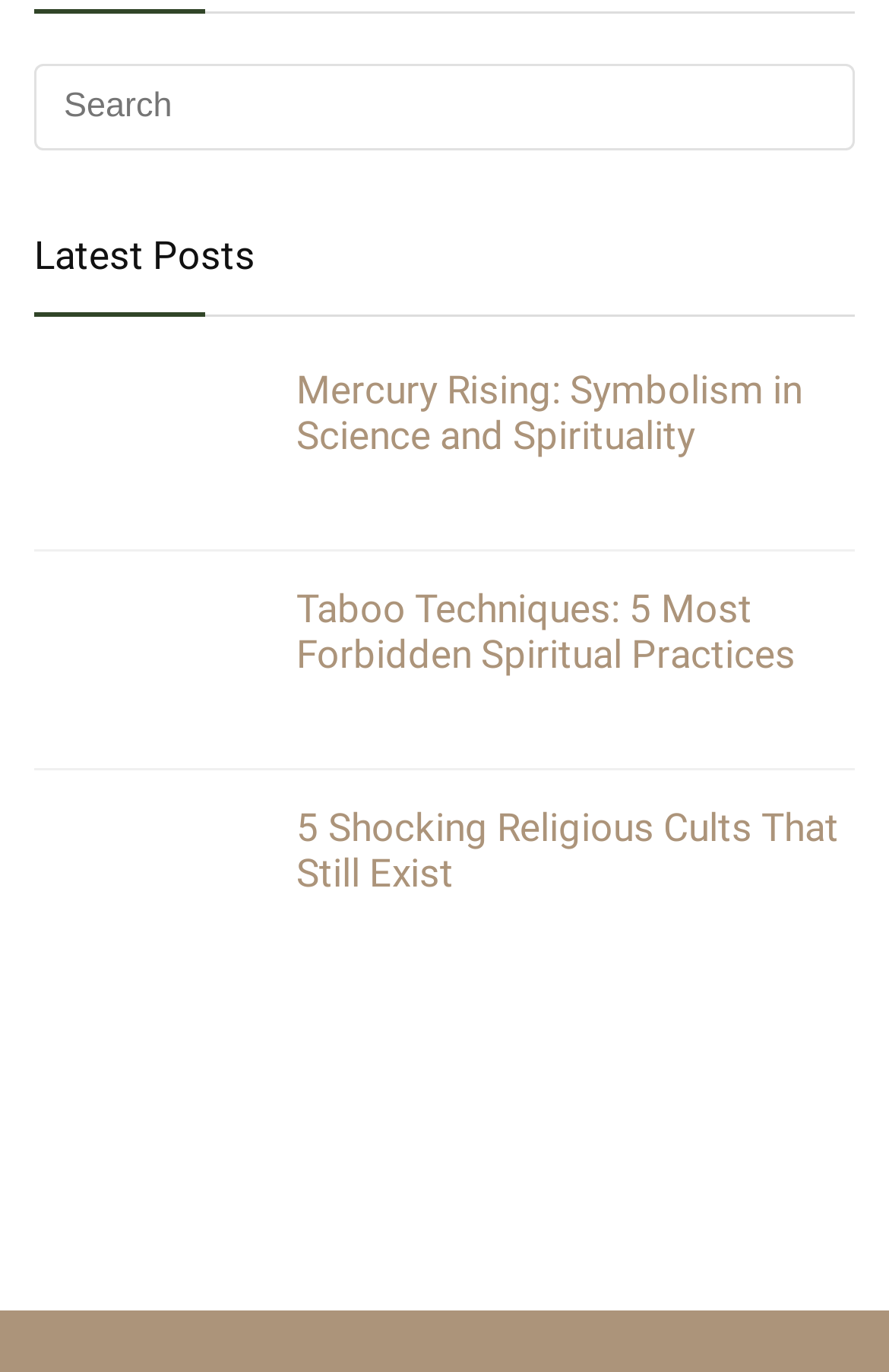How many images are on this webpage? Based on the image, give a response in one word or a short phrase.

5